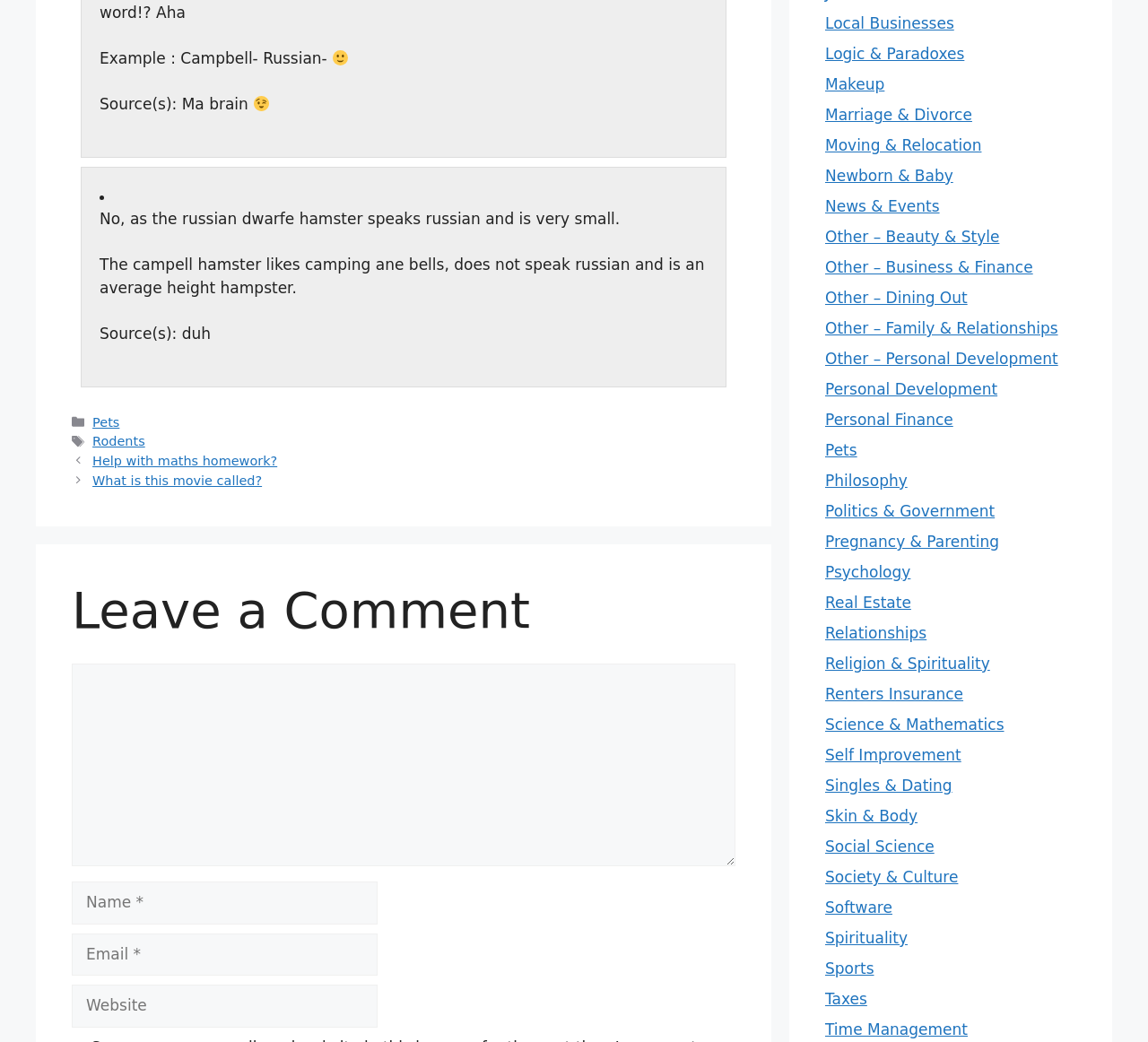What is the topic of the post?
Please describe in detail the information shown in the image to answer the question.

The topic of the post can be inferred from the text content, which compares and contrasts Campbell hamsters and Russian dwarf hamsters, discussing their characteristics and habits.